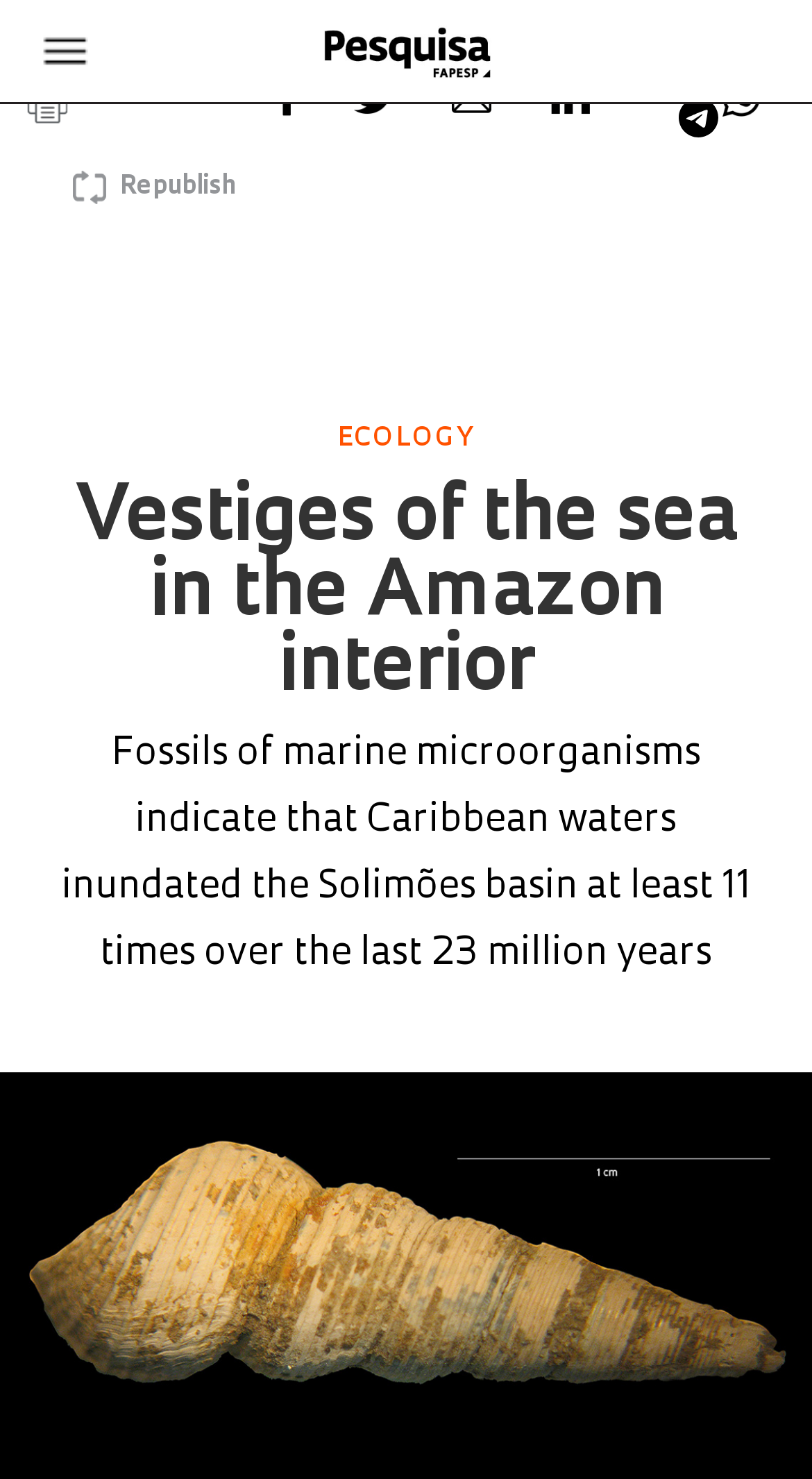Indicate the bounding box coordinates of the element that needs to be clicked to satisfy the following instruction: "Click on the share button on Facebook". The coordinates should be four float numbers between 0 and 1, i.e., [left, top, right, bottom].

[0.341, 0.077, 0.431, 0.093]